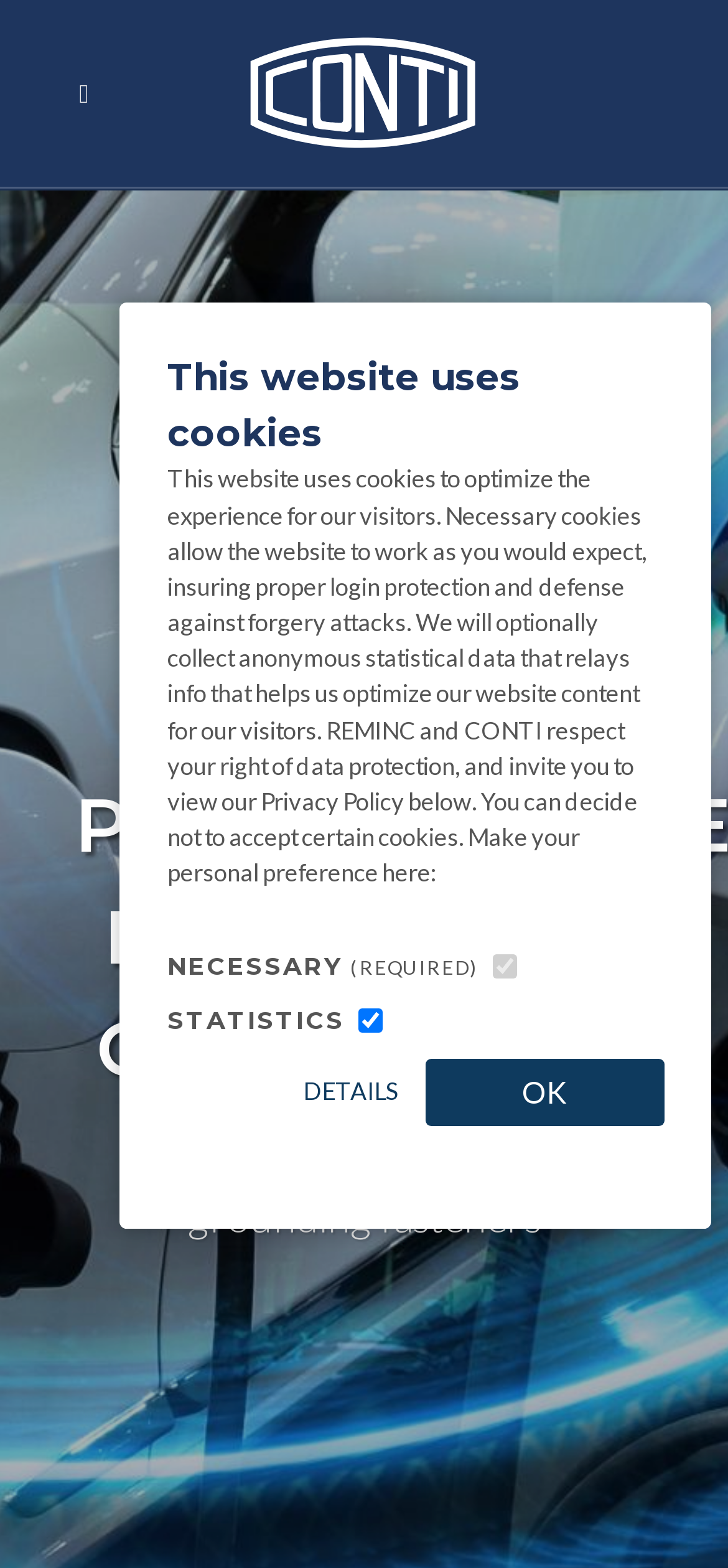Determine the main headline of the webpage and provide its text.

HIGH PERFORMANCE ELECTRICAL GROUNDING